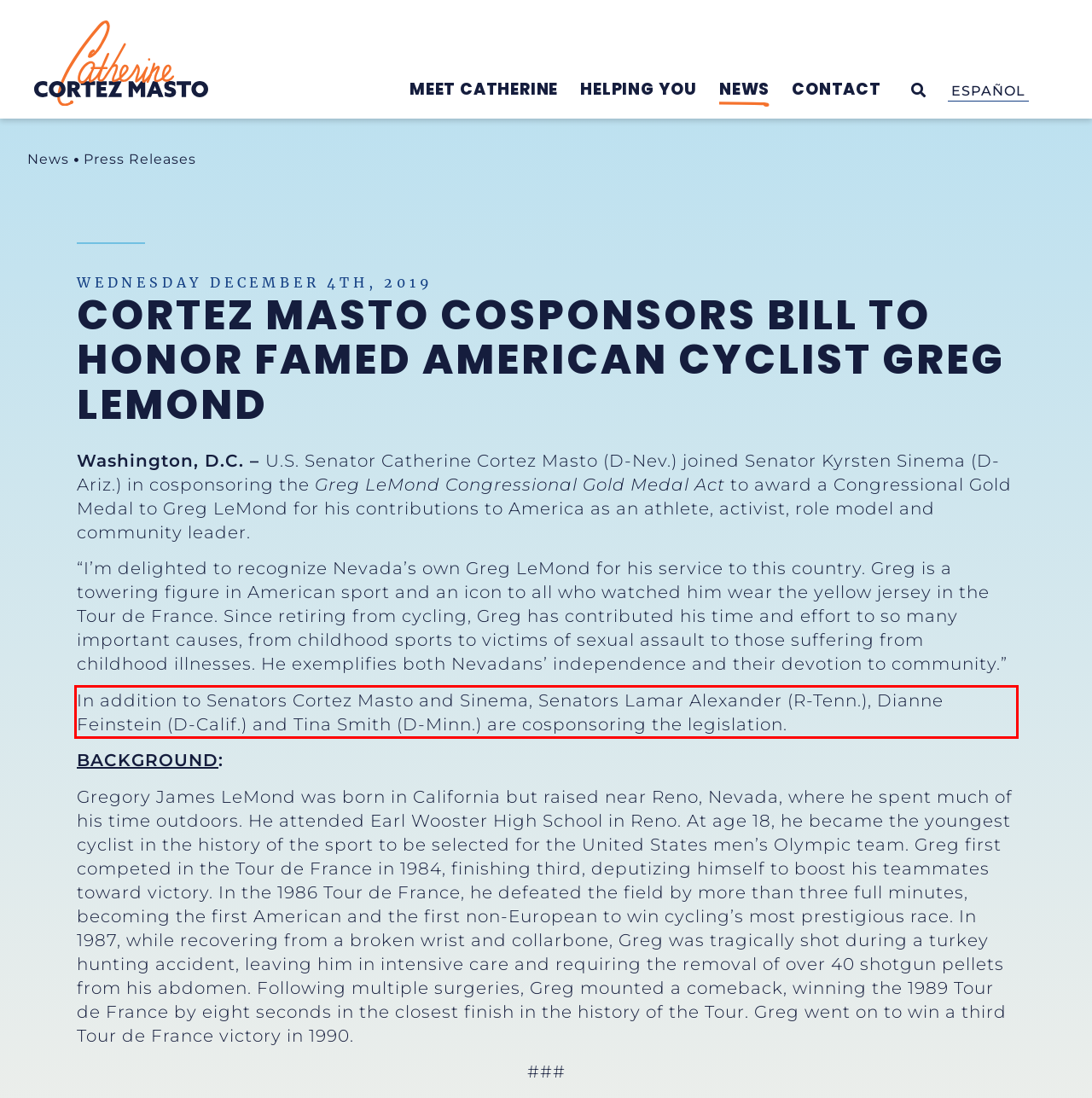Extract and provide the text found inside the red rectangle in the screenshot of the webpage.

In addition to Senators Cortez Masto and Sinema, Senators Lamar Alexander (R-Tenn.), Dianne Feinstein (D-Calif.) and Tina Smith (D-Minn.) are cosponsoring the legislation.